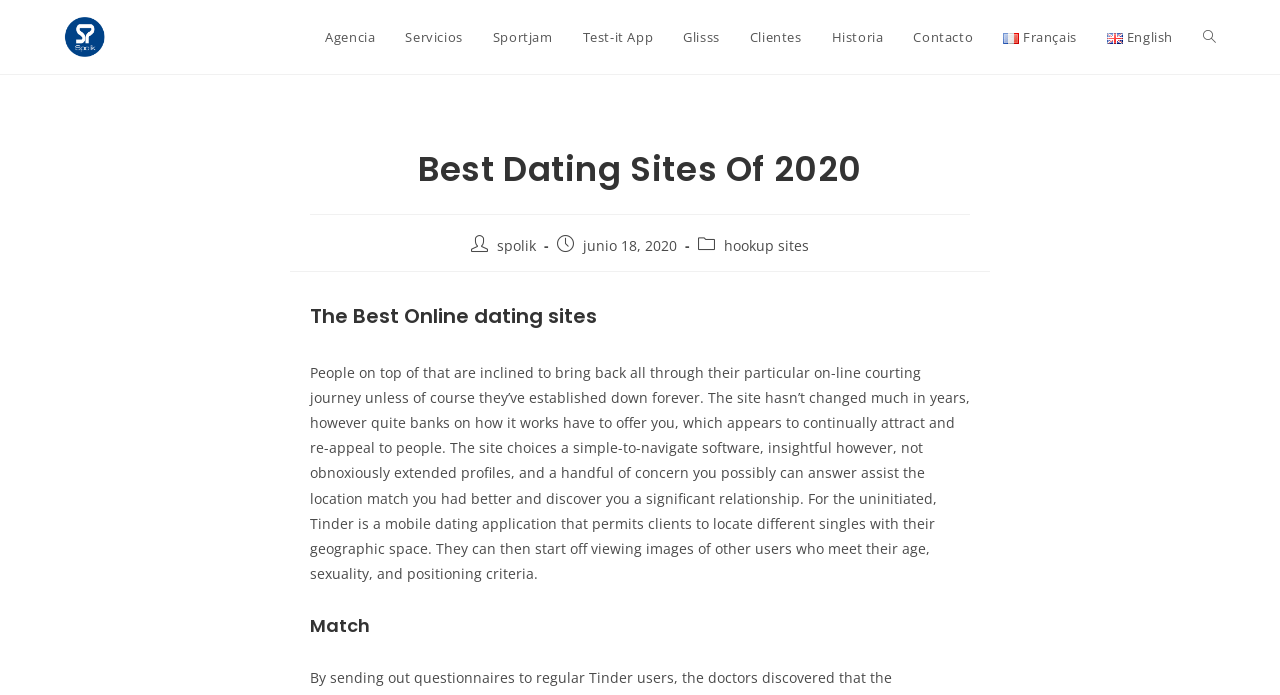Use a single word or phrase to answer the question: 
What is the name of the agency?

Spolik